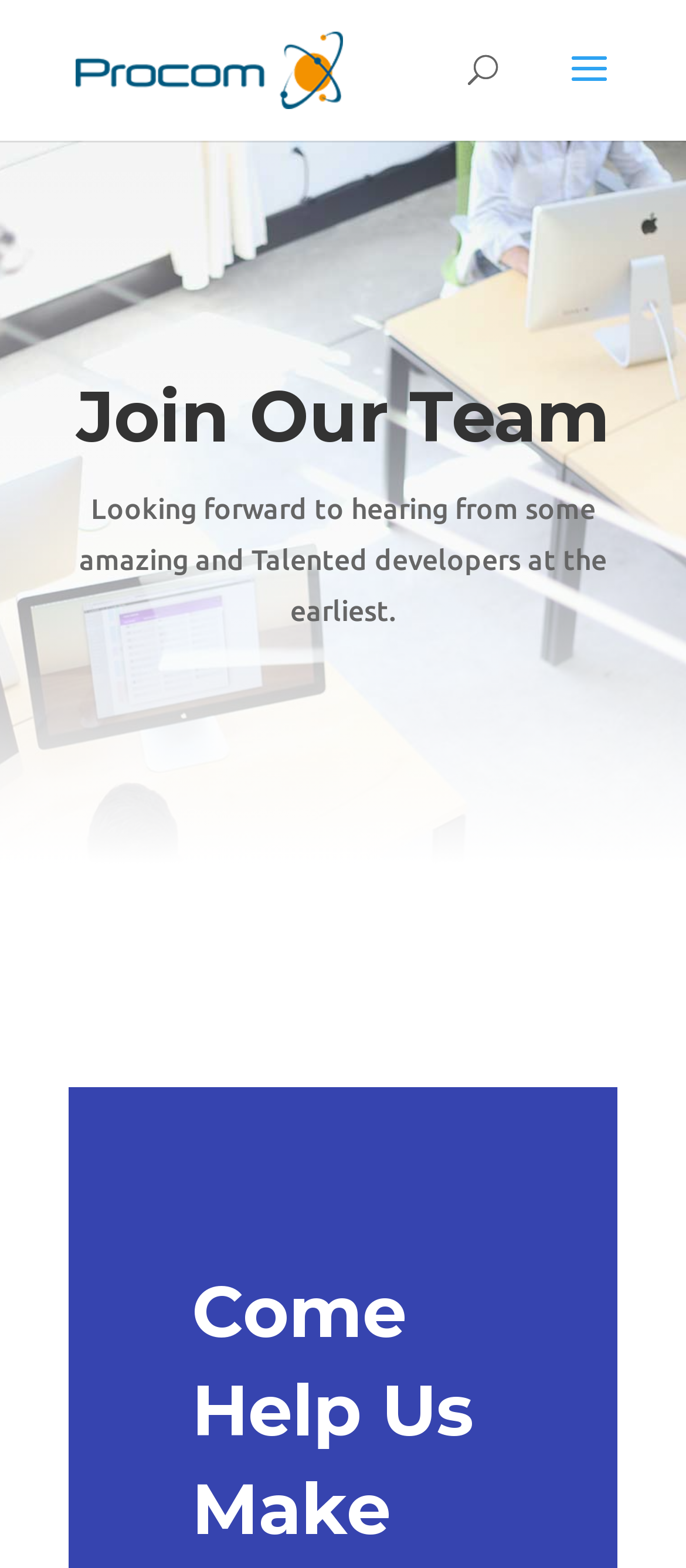Predict the bounding box for the UI component with the following description: "alt="Procom Software Solutions"".

[0.11, 0.032, 0.5, 0.054]